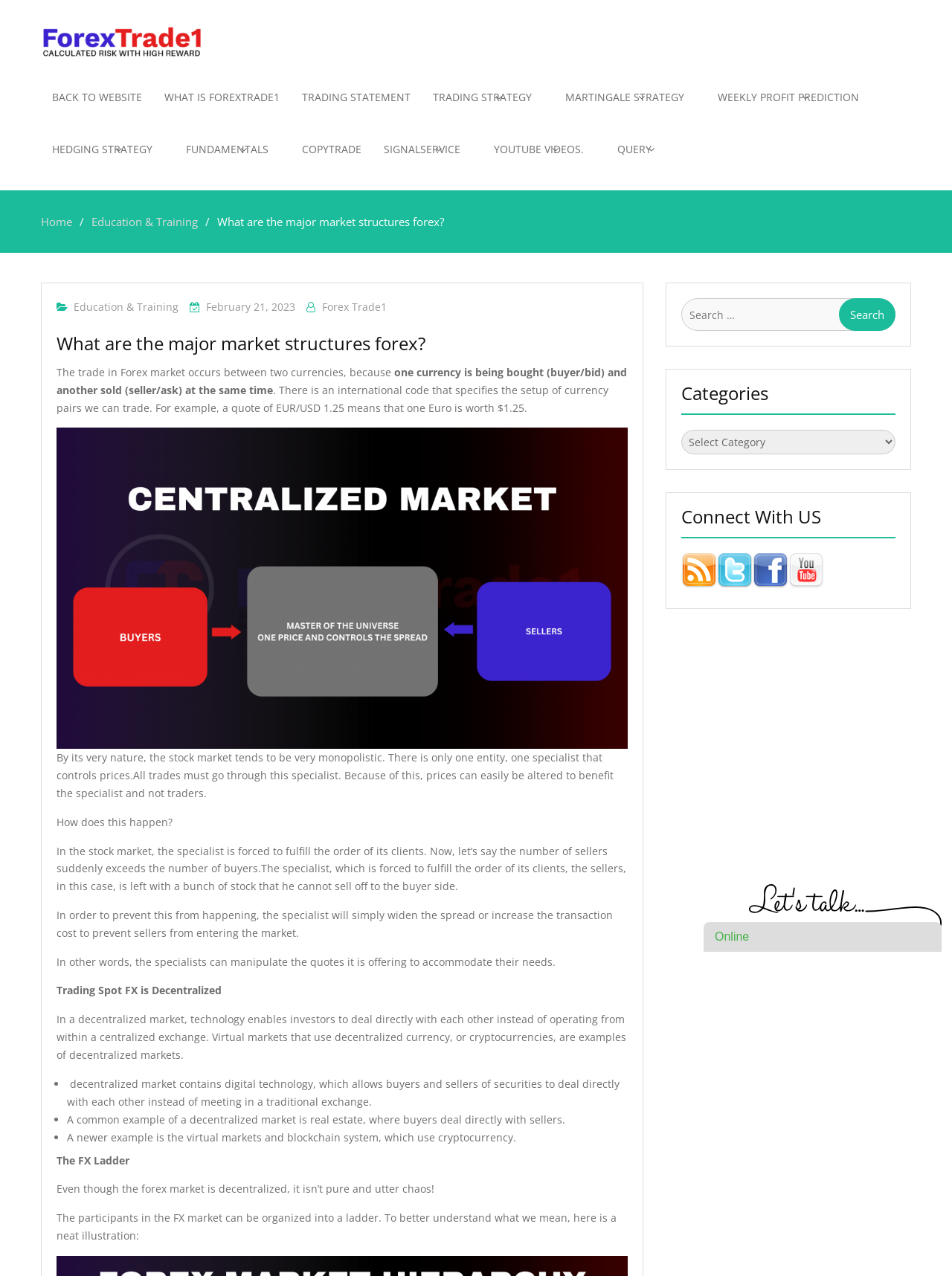What is the main characteristic of the Forex market?
Please answer the question with as much detail as possible using the screenshot.

The Forex market is decentralized, meaning that it does not have a central exchange or specialist controlling prices. This is in contrast to the stock market, which is monopolistic and has a specialist controlling prices.